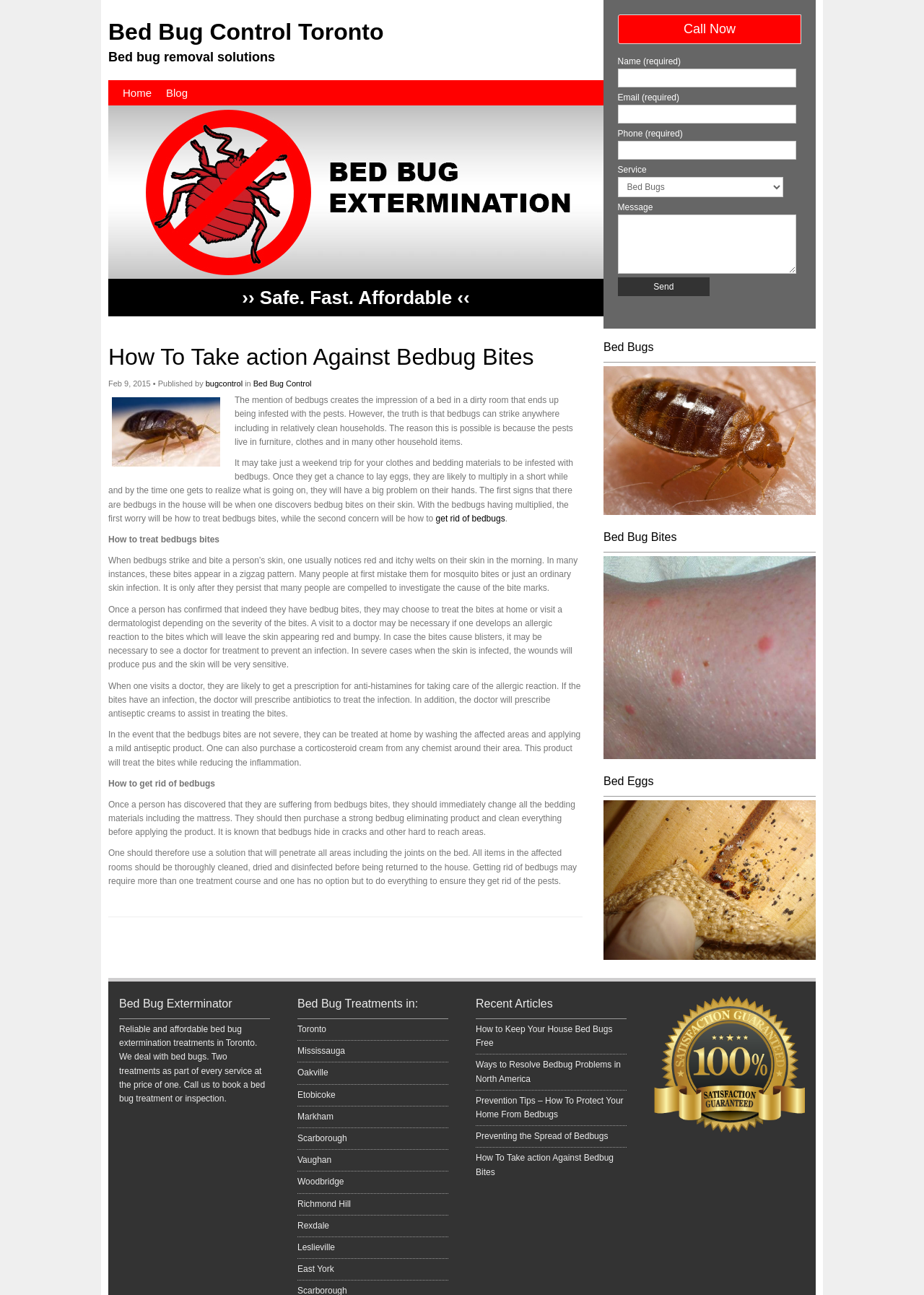Kindly determine the bounding box coordinates for the clickable area to achieve the given instruction: "Learn about bed bug treatments in Toronto".

[0.129, 0.791, 0.287, 0.852]